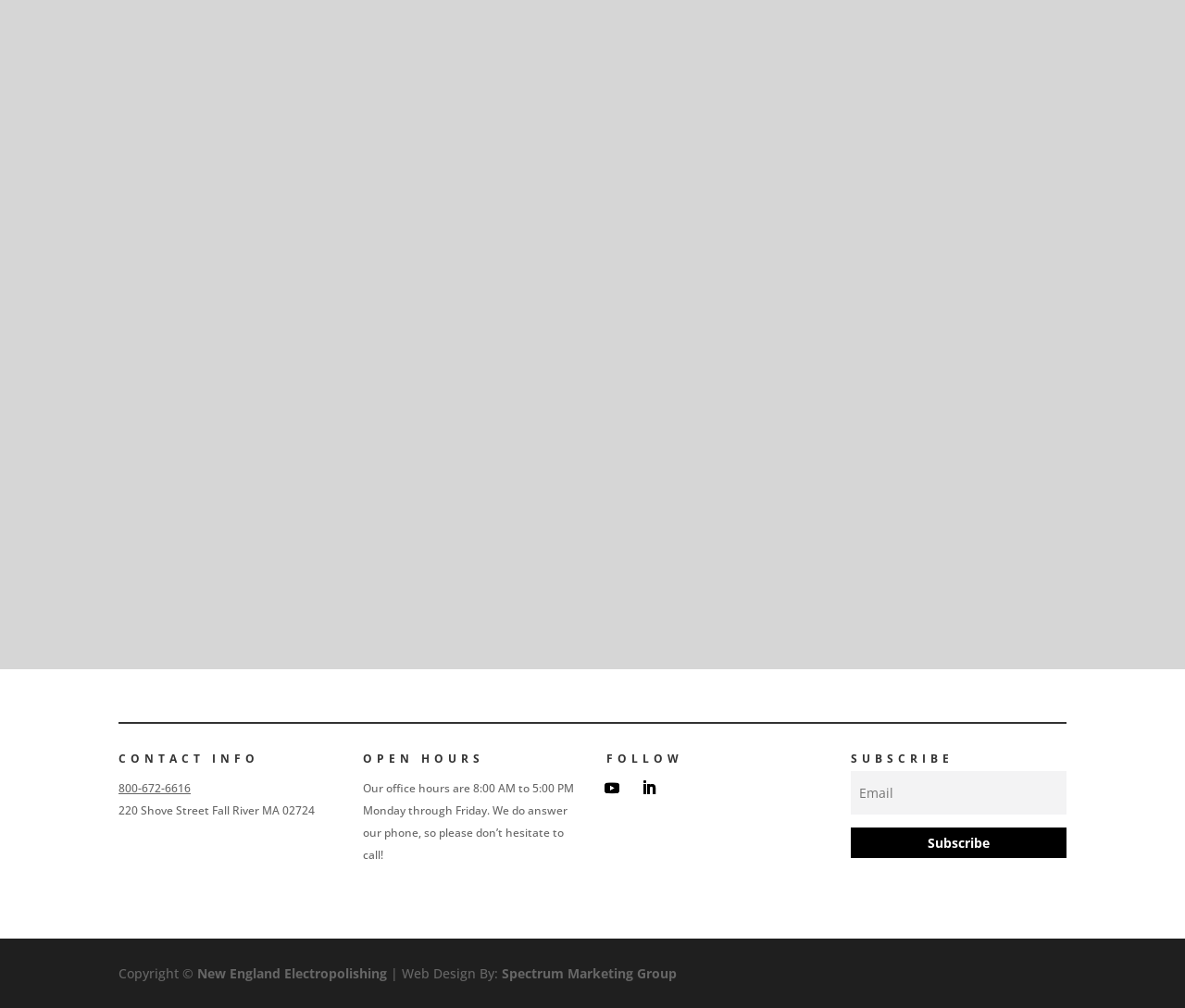Identify the bounding box of the HTML element described here: "Send a Sample". Provide the coordinates as four float numbers between 0 and 1: [left, top, right, bottom].

[0.413, 0.491, 0.587, 0.537]